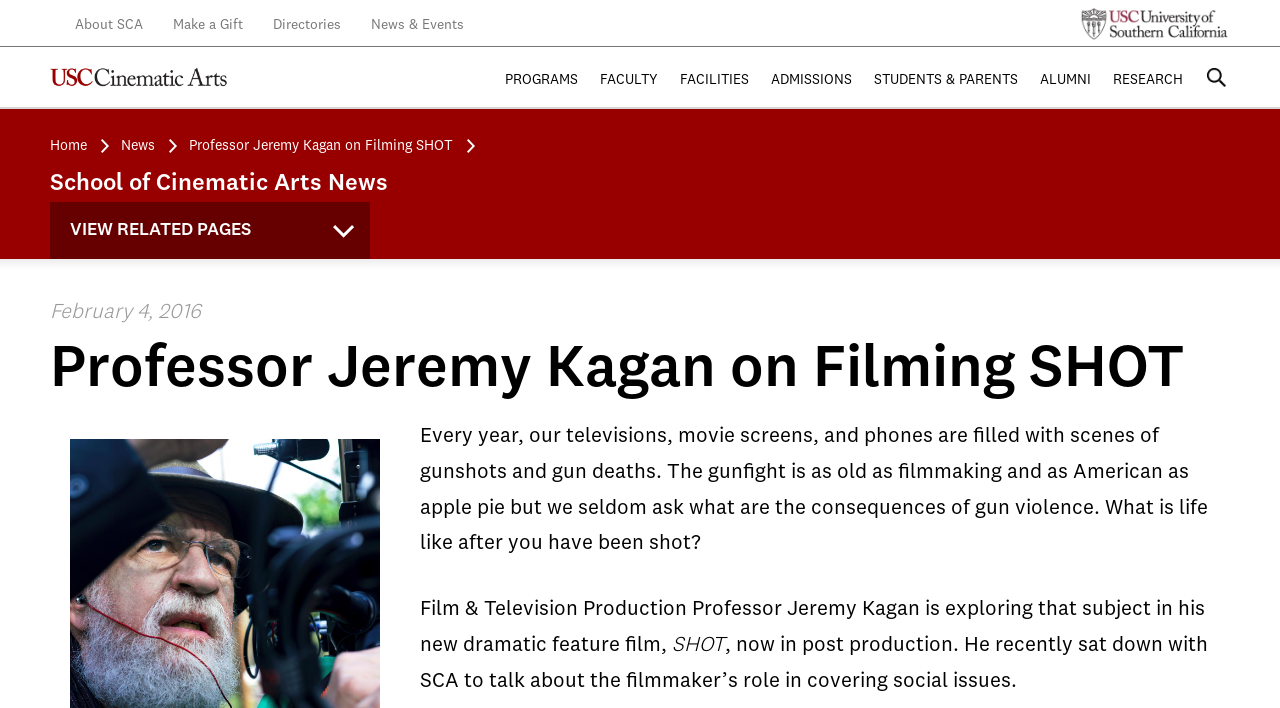Please determine and provide the text content of the webpage's heading.

Professor Jeremy Kagan on Filming SHOT